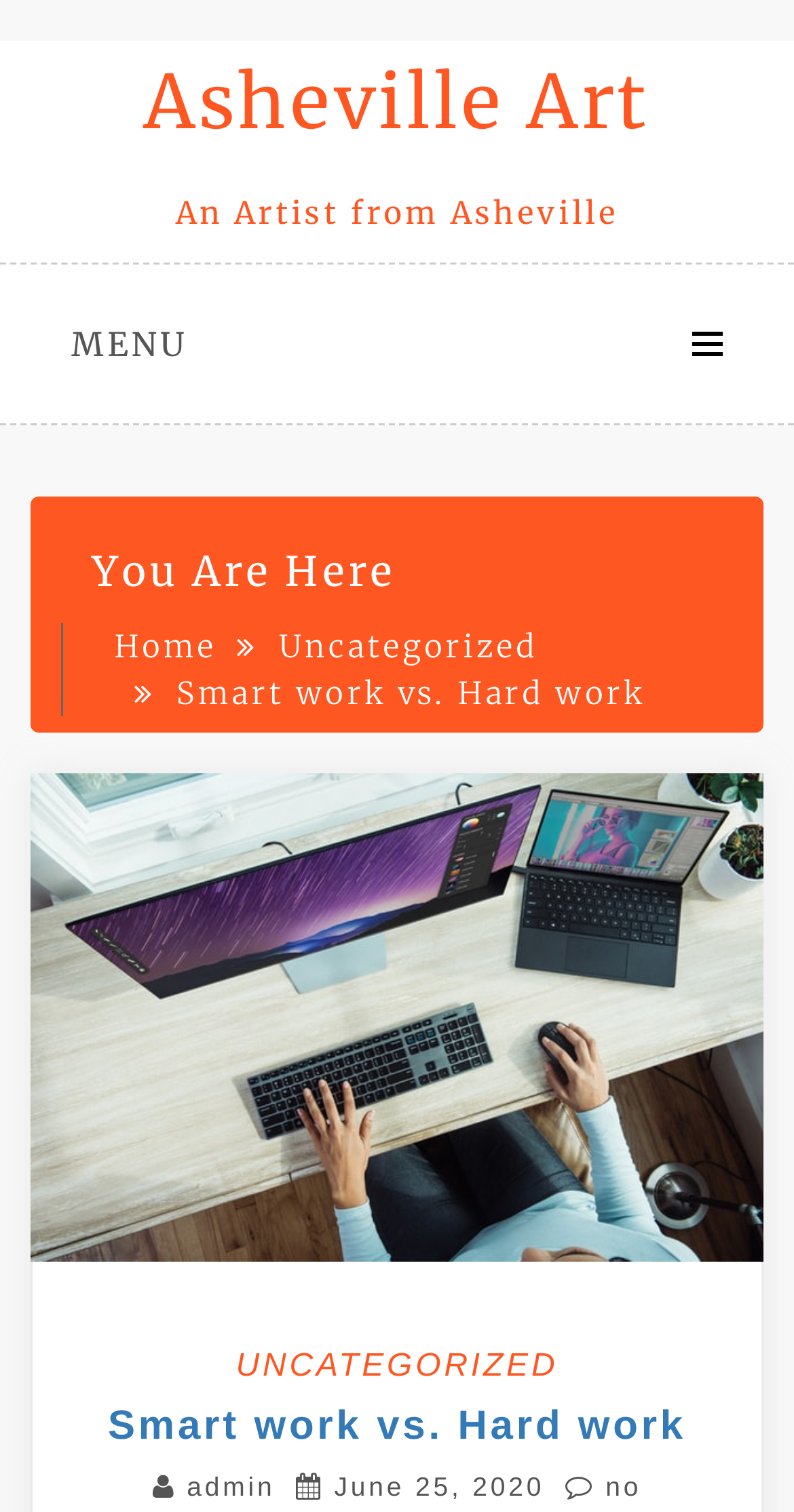Please reply with a single word or brief phrase to the question: 
What is the date of the post?

June 25, 2020